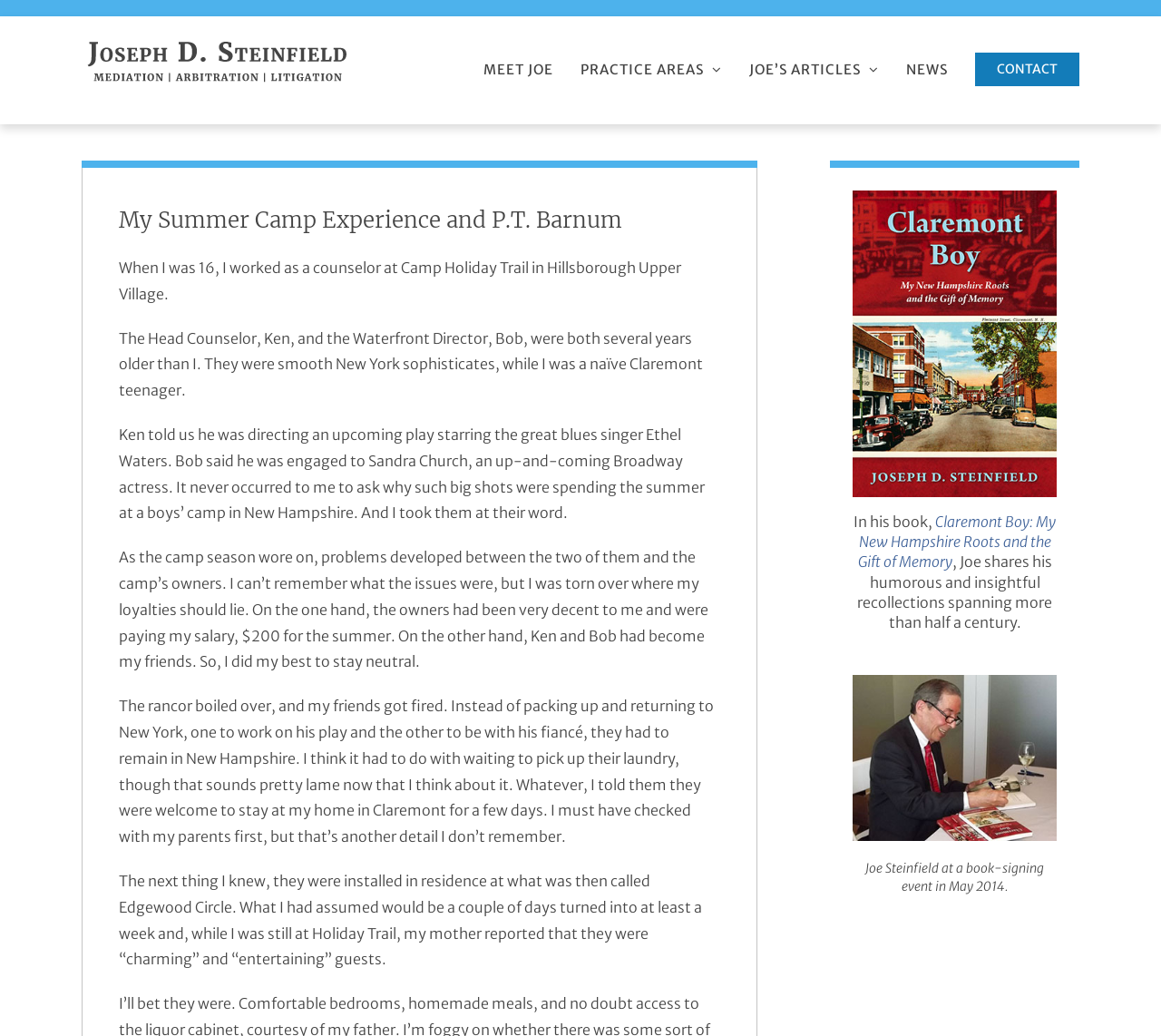Specify the bounding box coordinates for the region that must be clicked to perform the given instruction: "Click the 'MEET JOE' link".

[0.416, 0.029, 0.477, 0.12]